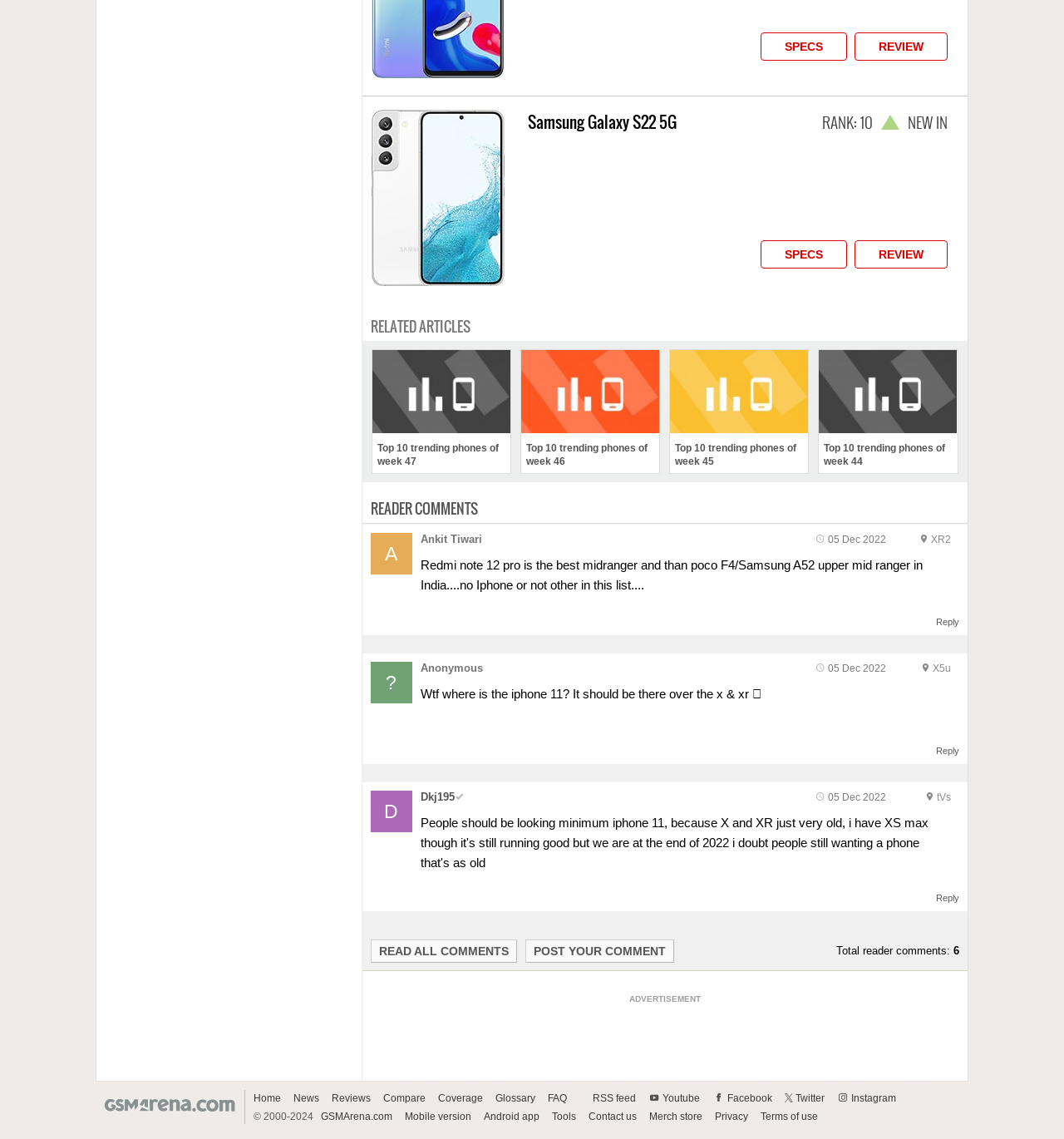Please identify the bounding box coordinates of the element's region that needs to be clicked to fulfill the following instruction: "Click on Samsung Galaxy S22 5G". The bounding box coordinates should consist of four float numbers between 0 and 1, i.e., [left, top, right, bottom].

[0.349, 0.234, 0.474, 0.255]